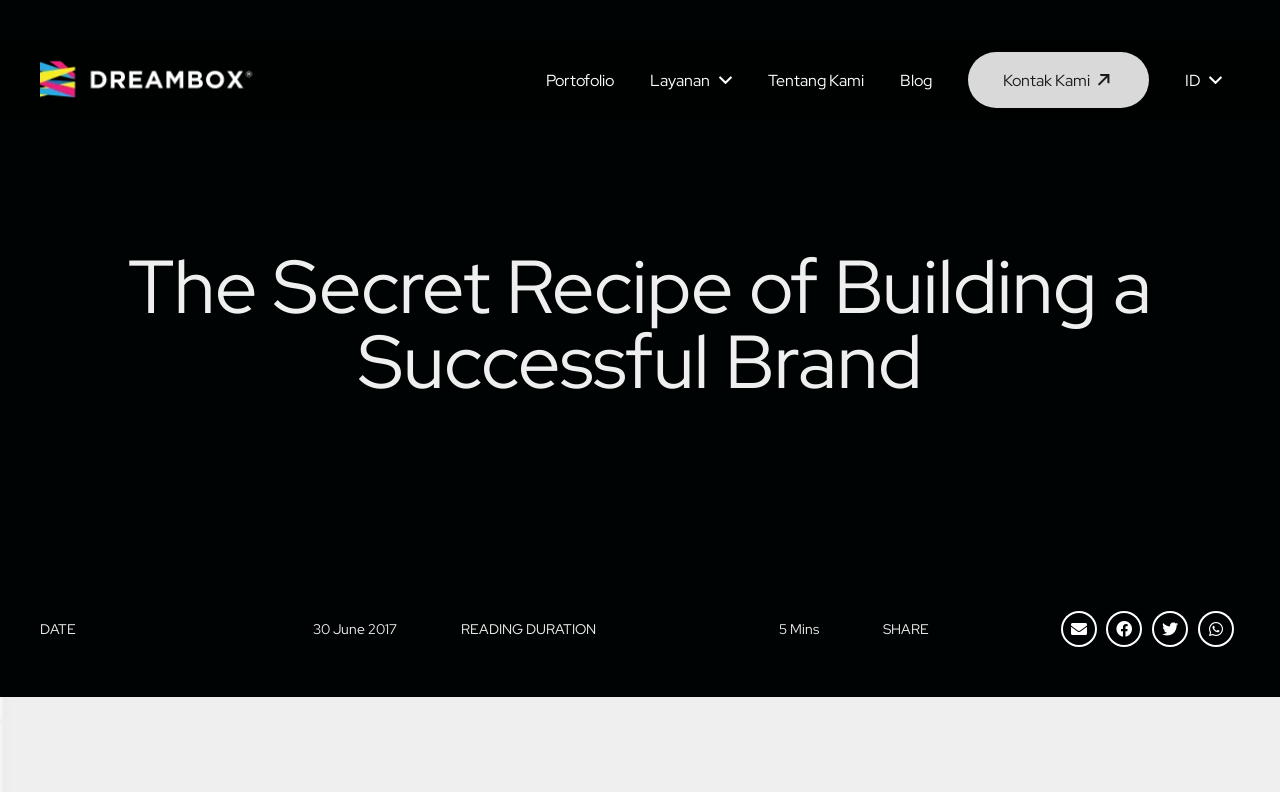Locate and generate the text content of the webpage's heading.

The Secret Recipe of Building a Successful Brand